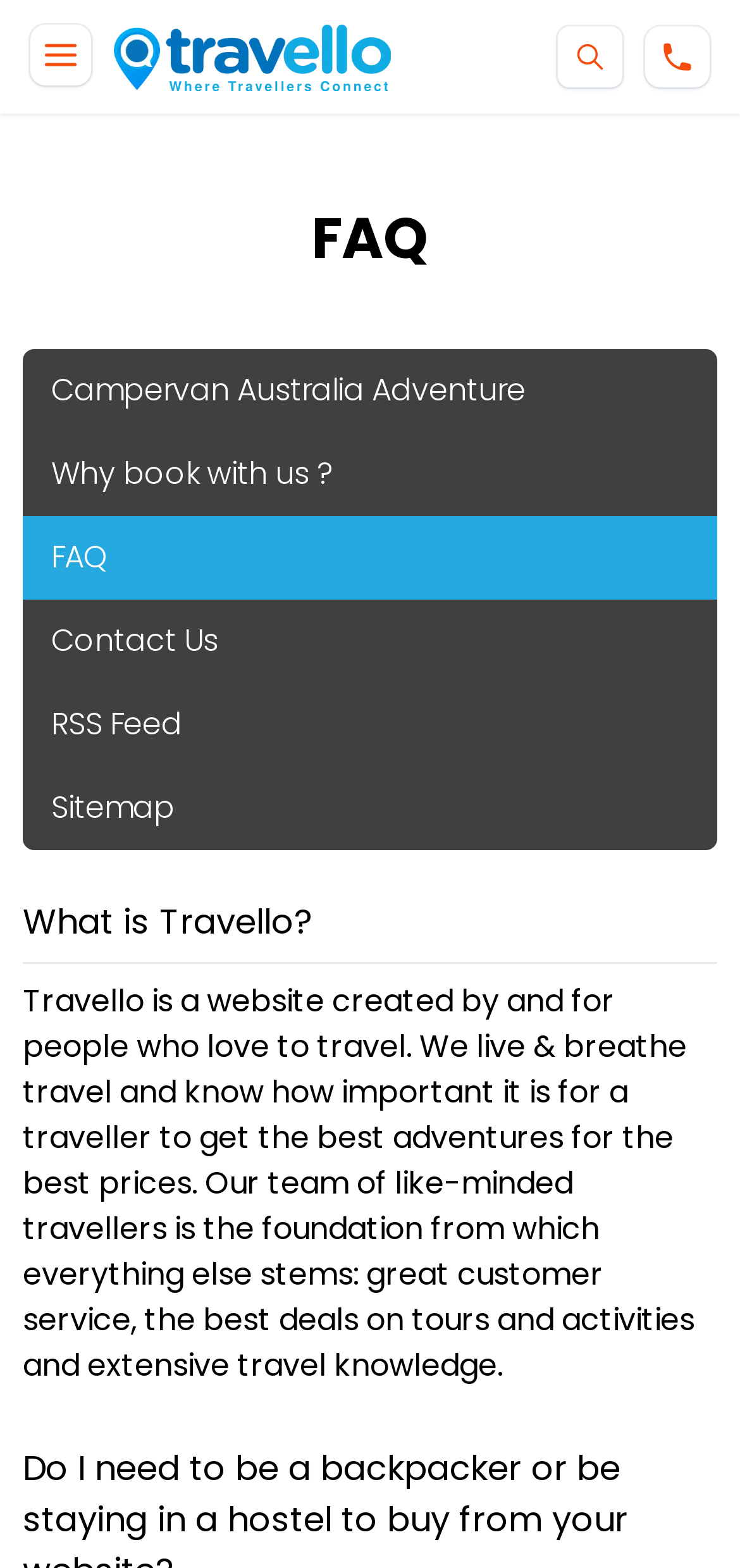Could you provide the bounding box coordinates for the portion of the screen to click to complete this instruction: "Visit faculty accessibility page"?

None